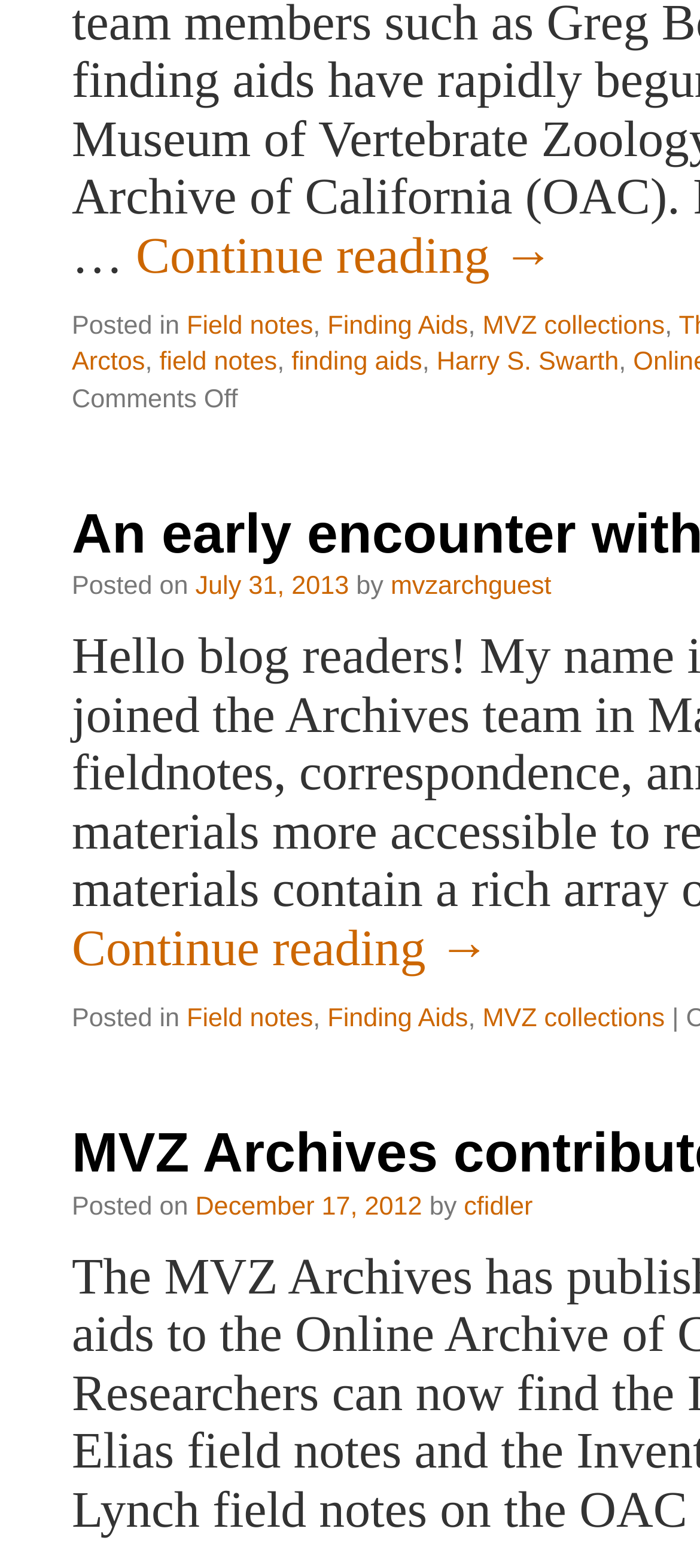Given the element description "finding aids", identify the bounding box of the corresponding UI element.

[0.416, 0.266, 0.603, 0.284]